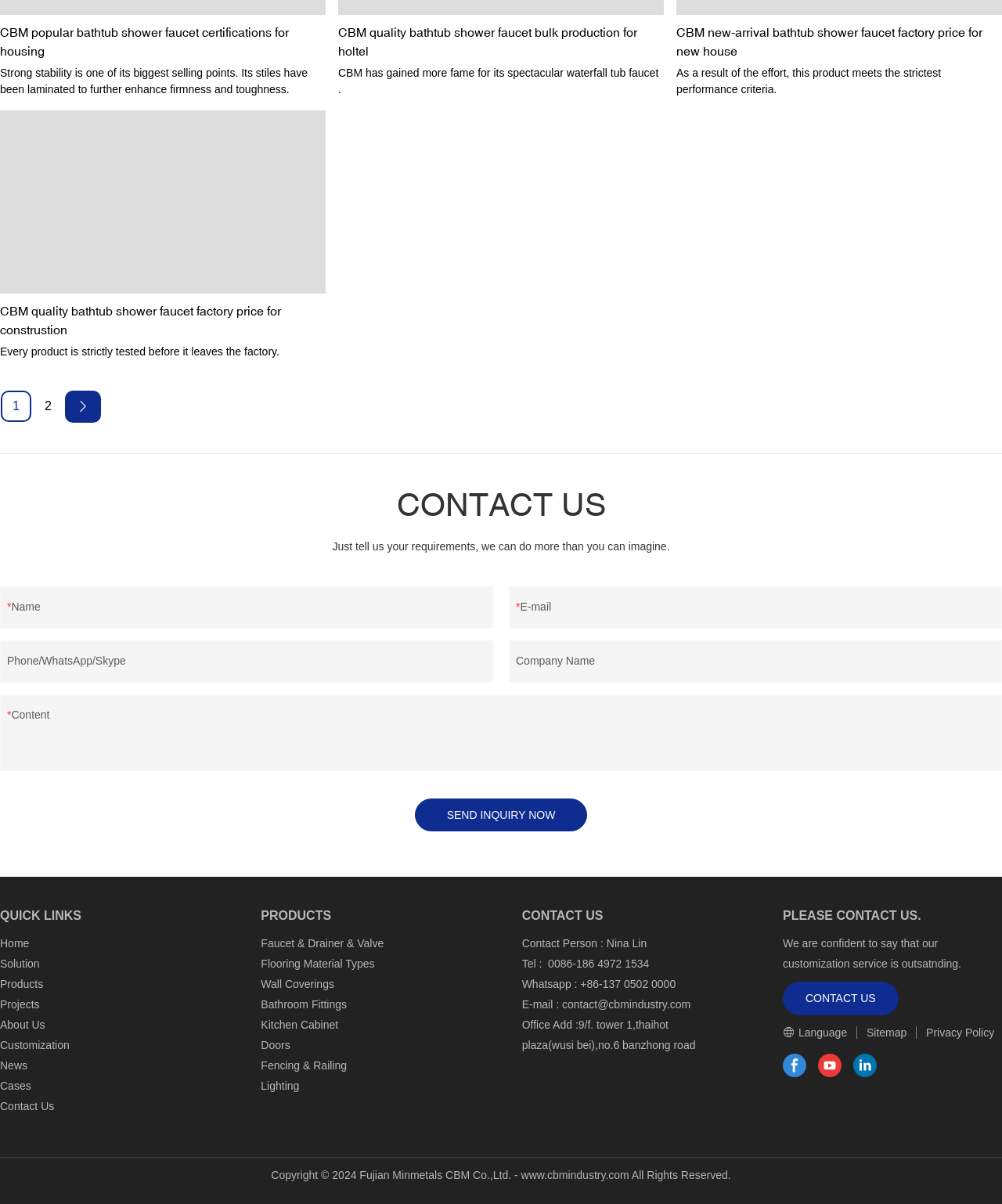Locate the bounding box coordinates of the clickable part needed for the task: "Click the 'Home' link".

[0.0, 0.778, 0.029, 0.789]